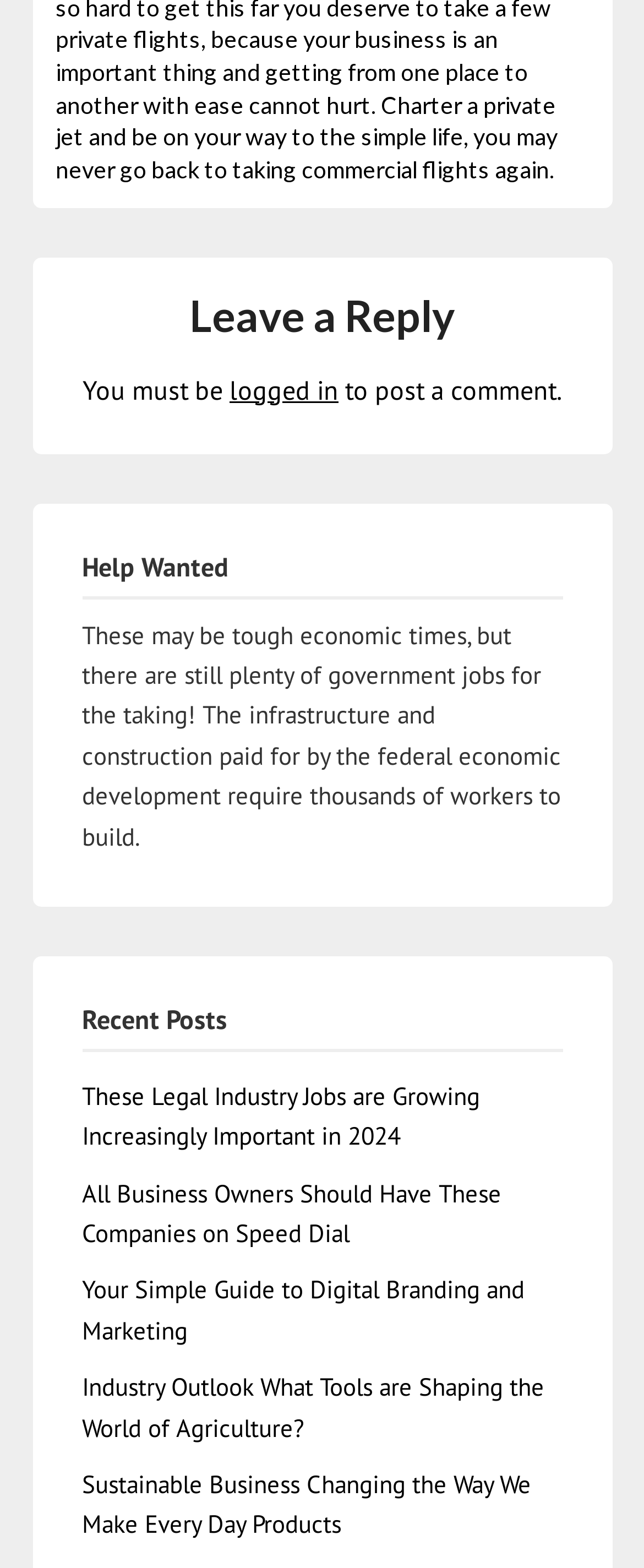What is required to post a comment?
Using the image provided, answer with just one word or phrase.

Logged in